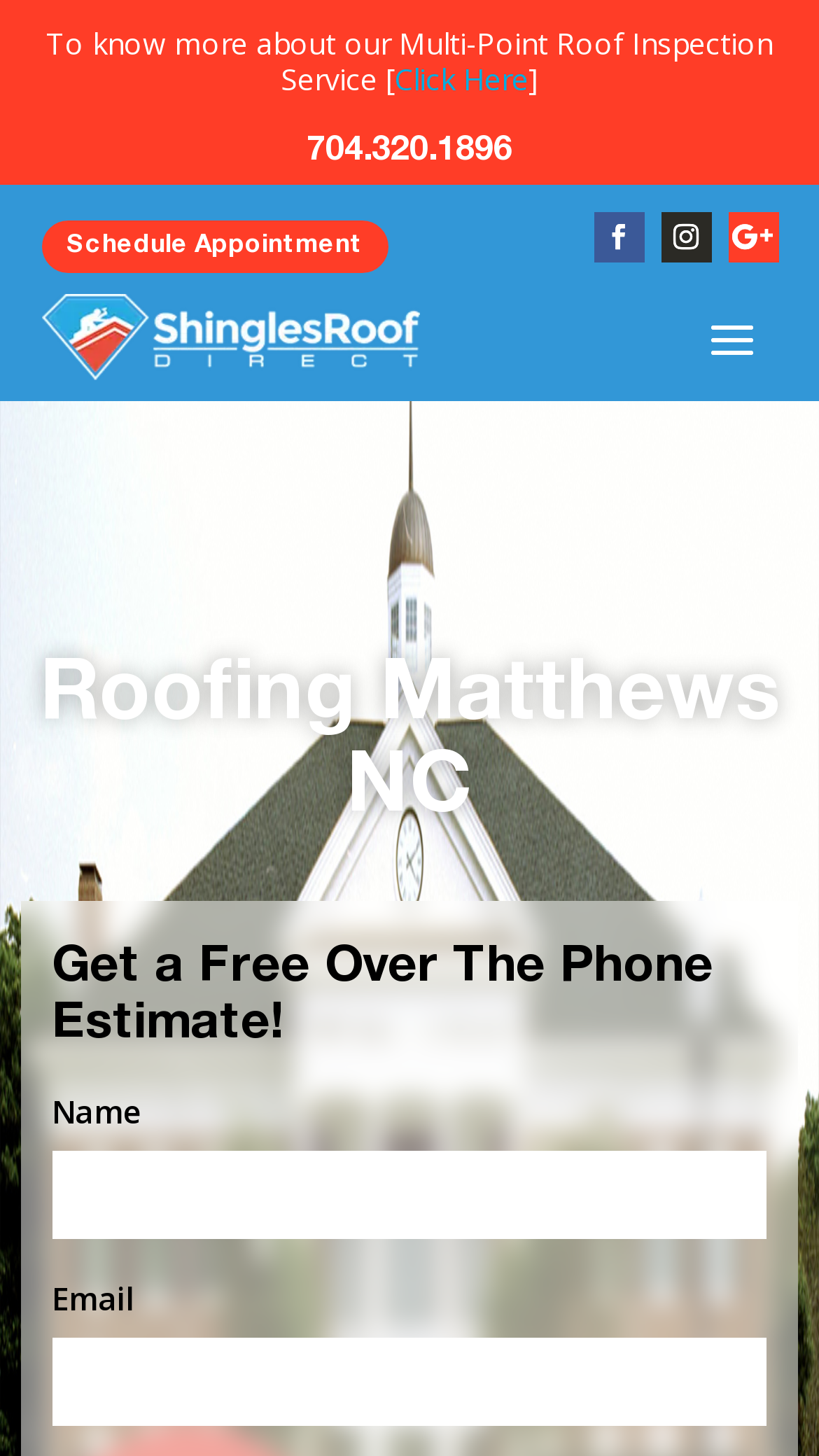What social media platforms are linked on the webpage?
Make sure to answer the question with a detailed and comprehensive explanation.

There are three social media links on the webpage, represented by icons '', '', and ''. Although the exact platforms are not explicitly stated, the icons suggest that they are links to the company's social media profiles.